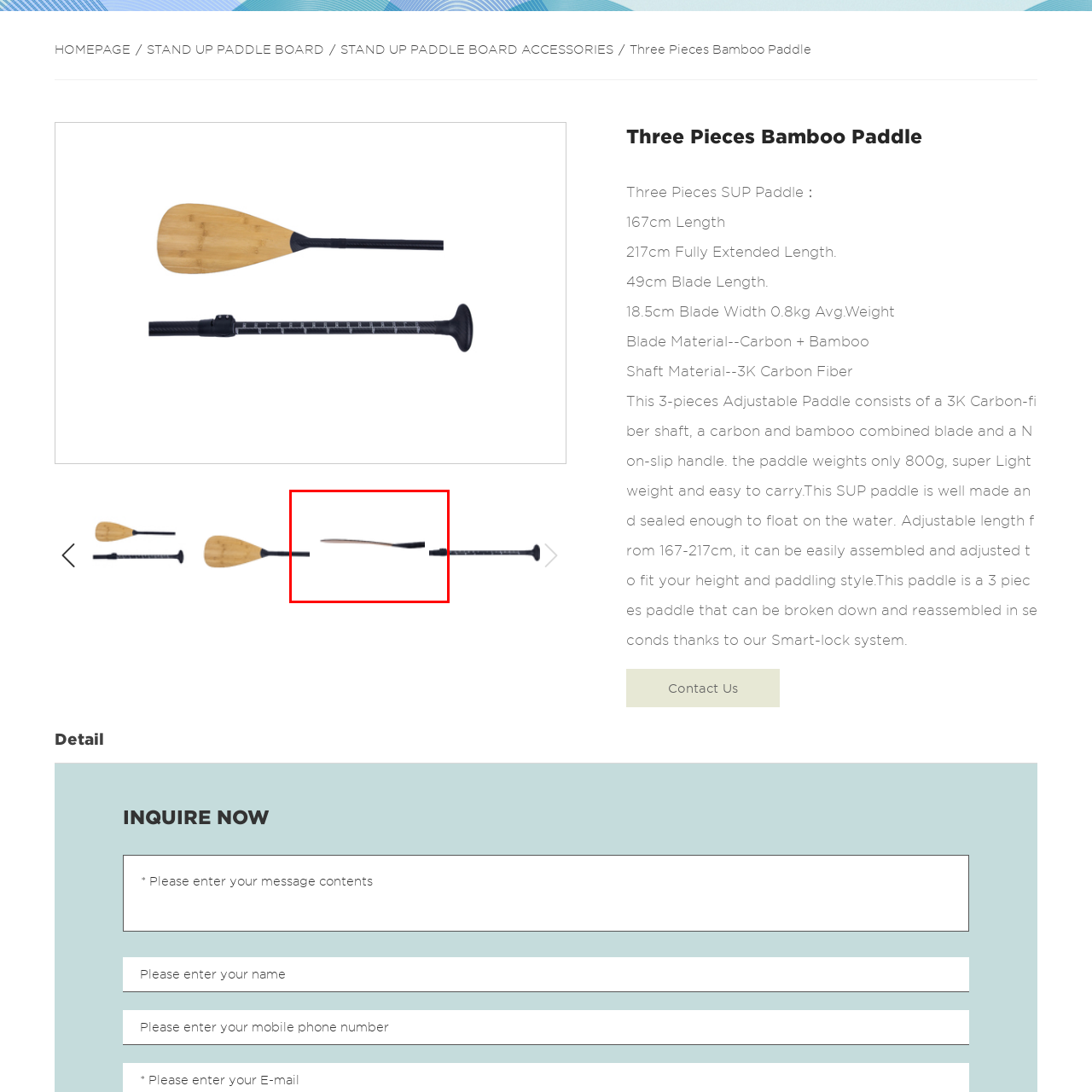View the portion of the image inside the red box and respond to the question with a succinct word or phrase: What is the shape of the paddle's blade?

Curved